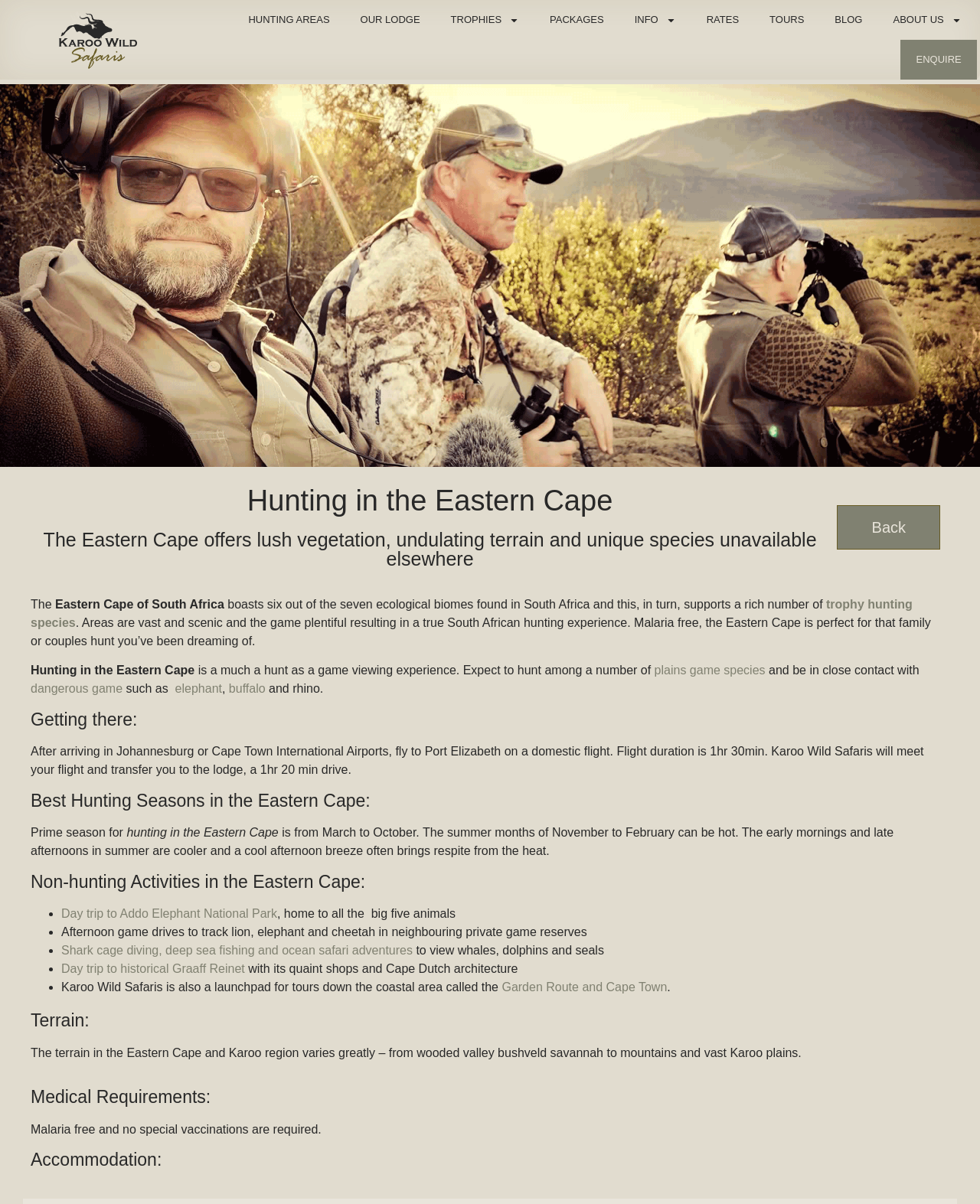Locate the primary headline on the webpage and provide its text.

Hunting in the Eastern Cape